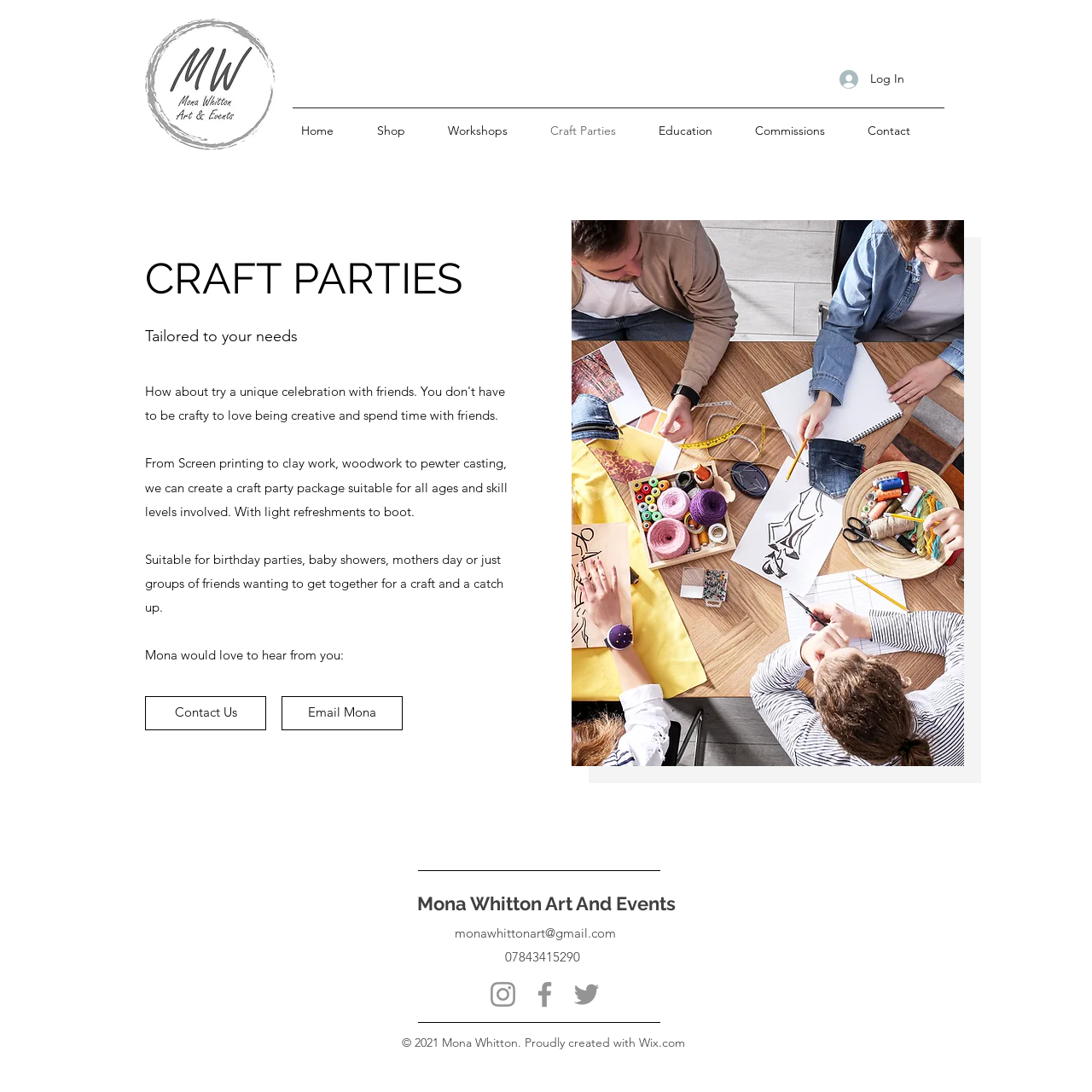Please determine the bounding box coordinates of the element to click in order to execute the following instruction: "Go to the Home page". The coordinates should be four float numbers between 0 and 1, specified as [left, top, right, bottom].

[0.268, 0.108, 0.338, 0.131]